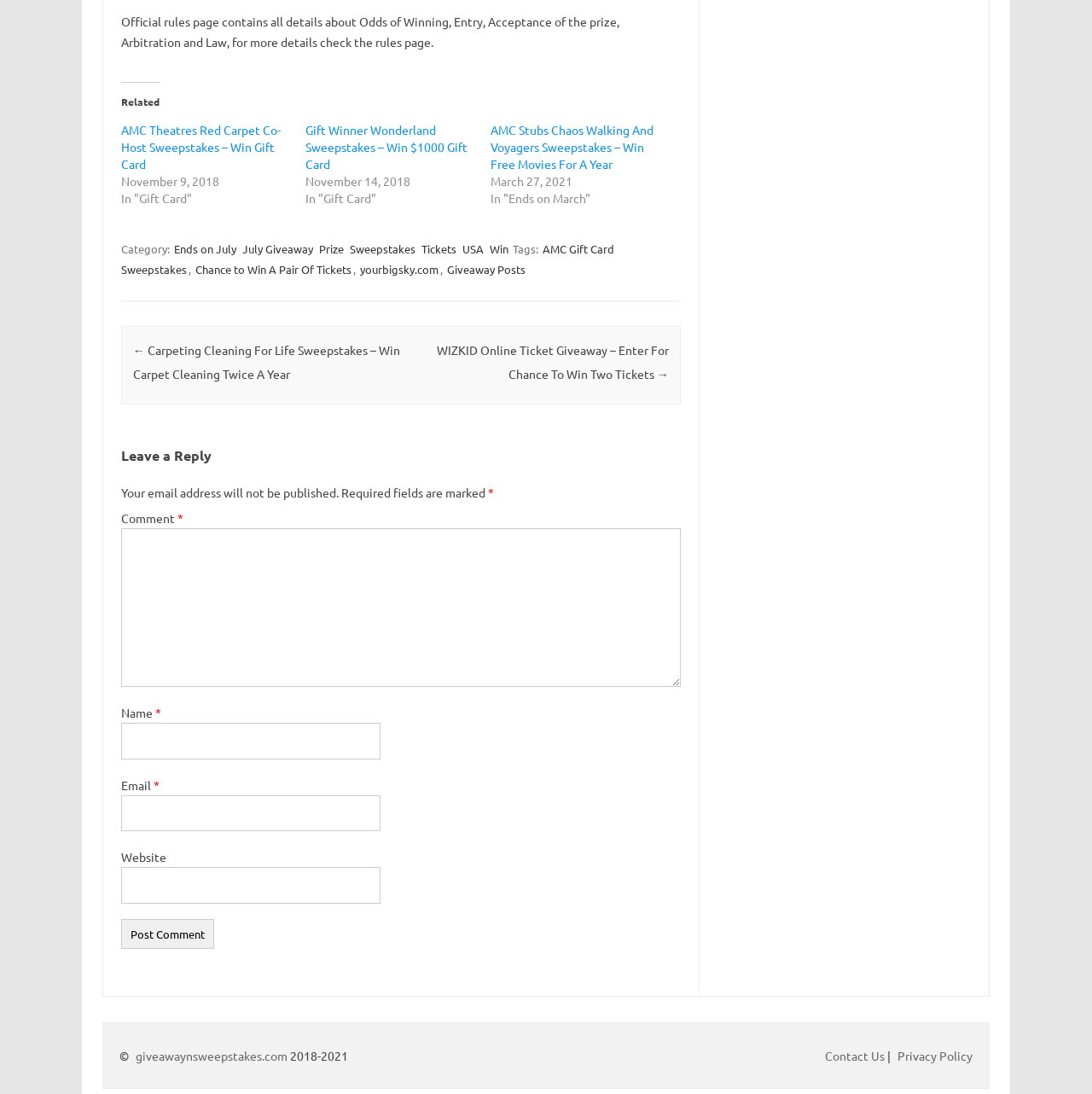Given the element description parent_node: Email * aria-describedby="email-notes" name="email", predict the bounding box coordinates for the UI element in the webpage screenshot. The format should be (top-left x, top-left y, bottom-right x, bottom-right y), and the values should be between 0 and 1.

[0.111, 0.727, 0.348, 0.76]